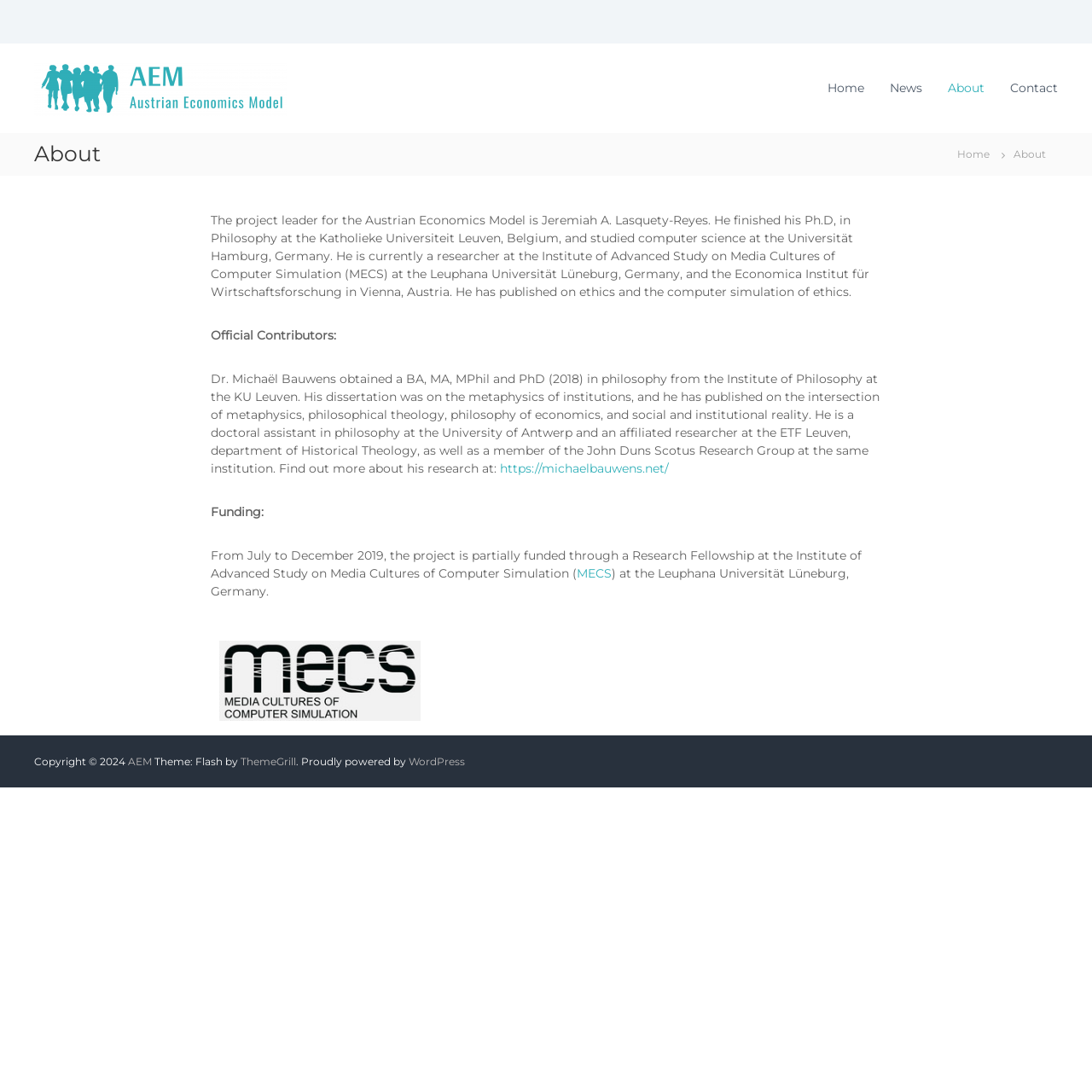Create a detailed summary of all the visual and textual information on the webpage.

The webpage is about the "About" section of the Austrian Economics Model (AEM). At the top left, there is a small figure with a link to AEM, accompanied by a short text "Austrian Economics Model". Below this, there is a heading "About" in a larger font.

On the top right, there is a navigation menu with links to "Home", "News", "About", and "Contact". Below this menu, there is a main content area that takes up most of the page.

In the main content area, there is an article that describes the project leader, Jeremiah A. Lasquety-Reyes, including his background and research experience. Below this, there is a section titled "Official Contributors" that lists Dr. Michaël Bauwens, with a brief description of his background and research interests, as well as a link to his personal website.

Further down, there is a section titled "Funding" that mentions a Research Fellowship at the Institute of Advanced Study on Media Cultures of Computer Simulation (MECS) at the Leuphana Universität Lüneburg, Germany, with a link to the MECS website. There is also a figure with a link, but its content is not specified.

At the bottom of the page, there is a footer area with copyright information, a link to AEM, and credits to the theme and platform used to build the website.